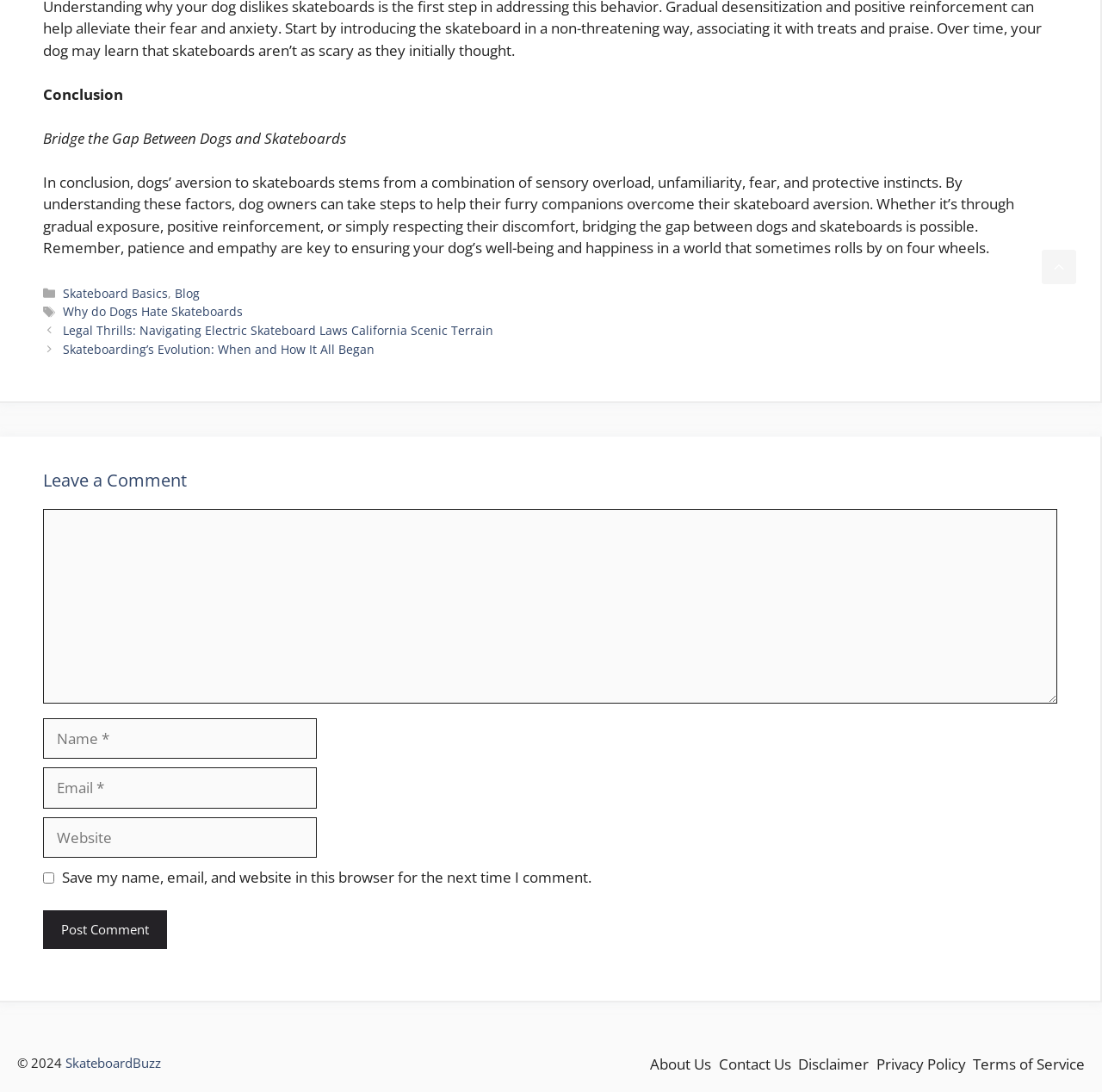Bounding box coordinates are specified in the format (top-left x, top-left y, bottom-right x, bottom-right y). All values are floating point numbers bounded between 0 and 1. Please provide the bounding box coordinate of the region this sentence describes: Why do Dogs Hate Skateboards

[0.057, 0.278, 0.22, 0.293]